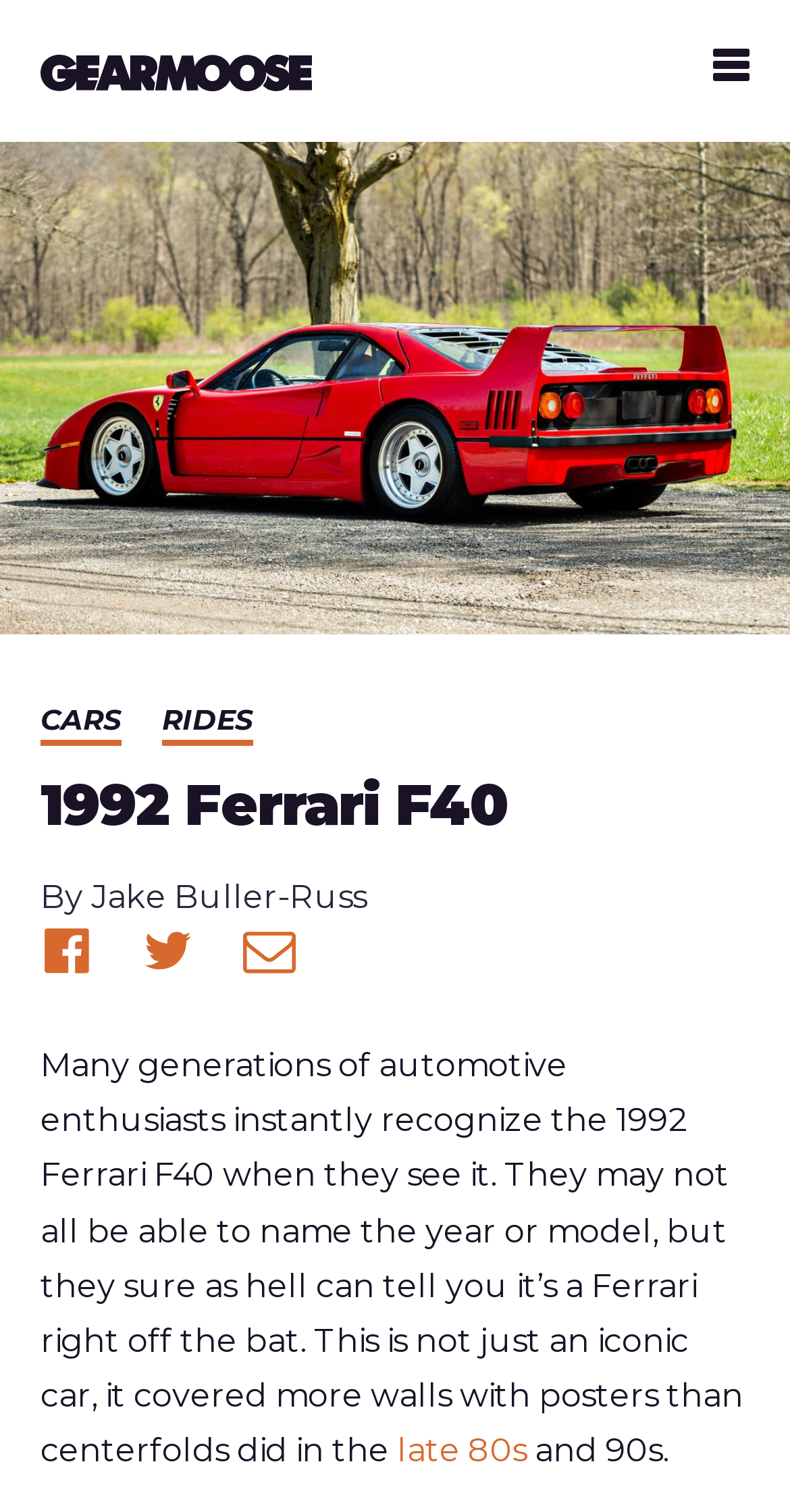Locate the bounding box coordinates of the area you need to click to fulfill this instruction: 'Click on the GearMoose logo'. The coordinates must be in the form of four float numbers ranging from 0 to 1: [left, top, right, bottom].

[0.051, 0.034, 0.395, 0.059]